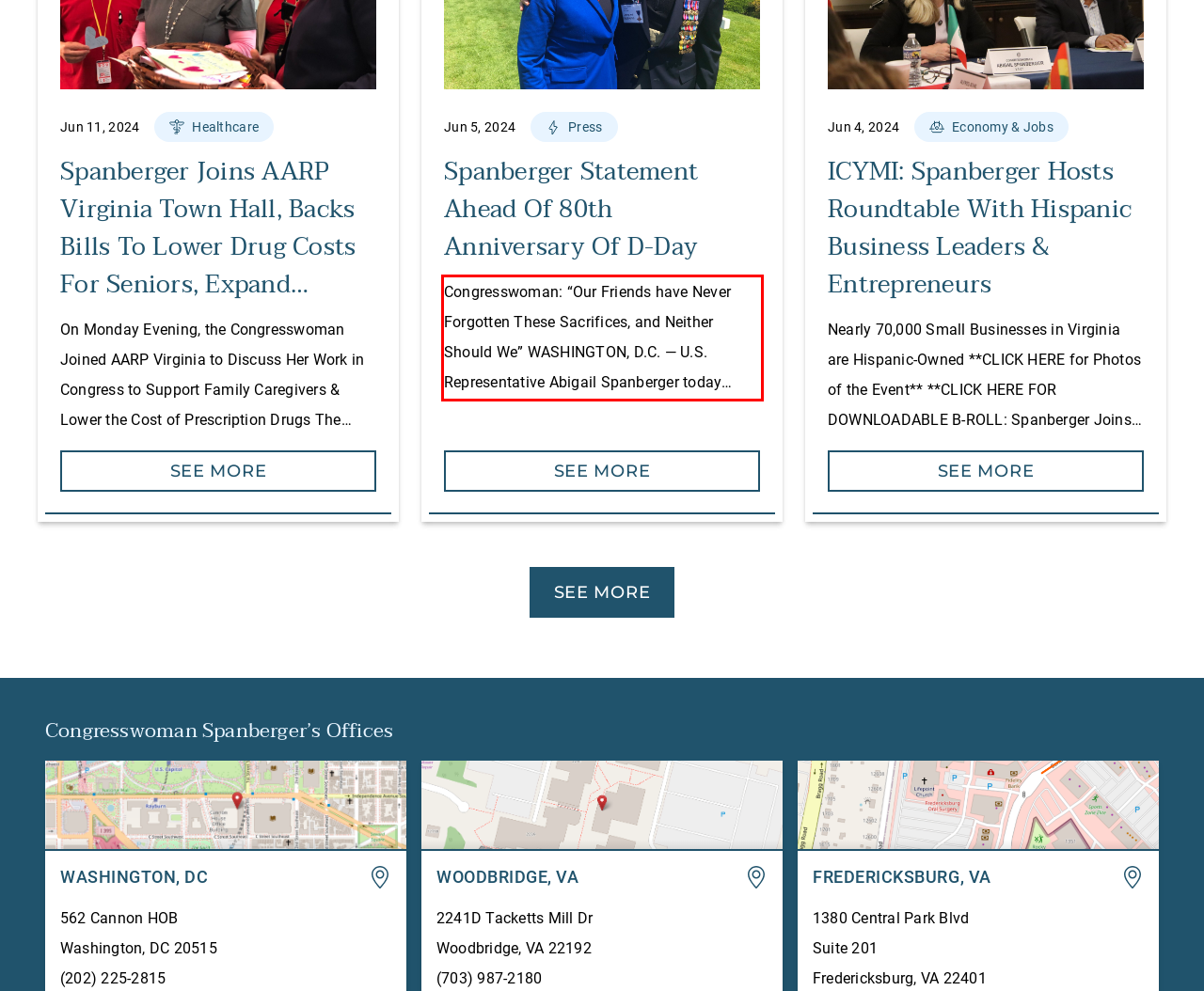Examine the screenshot of the webpage, locate the red bounding box, and perform OCR to extract the text contained within it.

Congresswoman: “Our Friends have Never Forgotten These Sacrifices, and Neither Should We” WASHINGTON, D.C. — U.S. Representative Abigail Spanberger today released the following statement ahead of the 80th anniversary of D-Day. “80 years ago, American servicemembers led the largest-ever amphibious assault. As General Eisenhower told them on the eve of the invasion, the eyes of […]